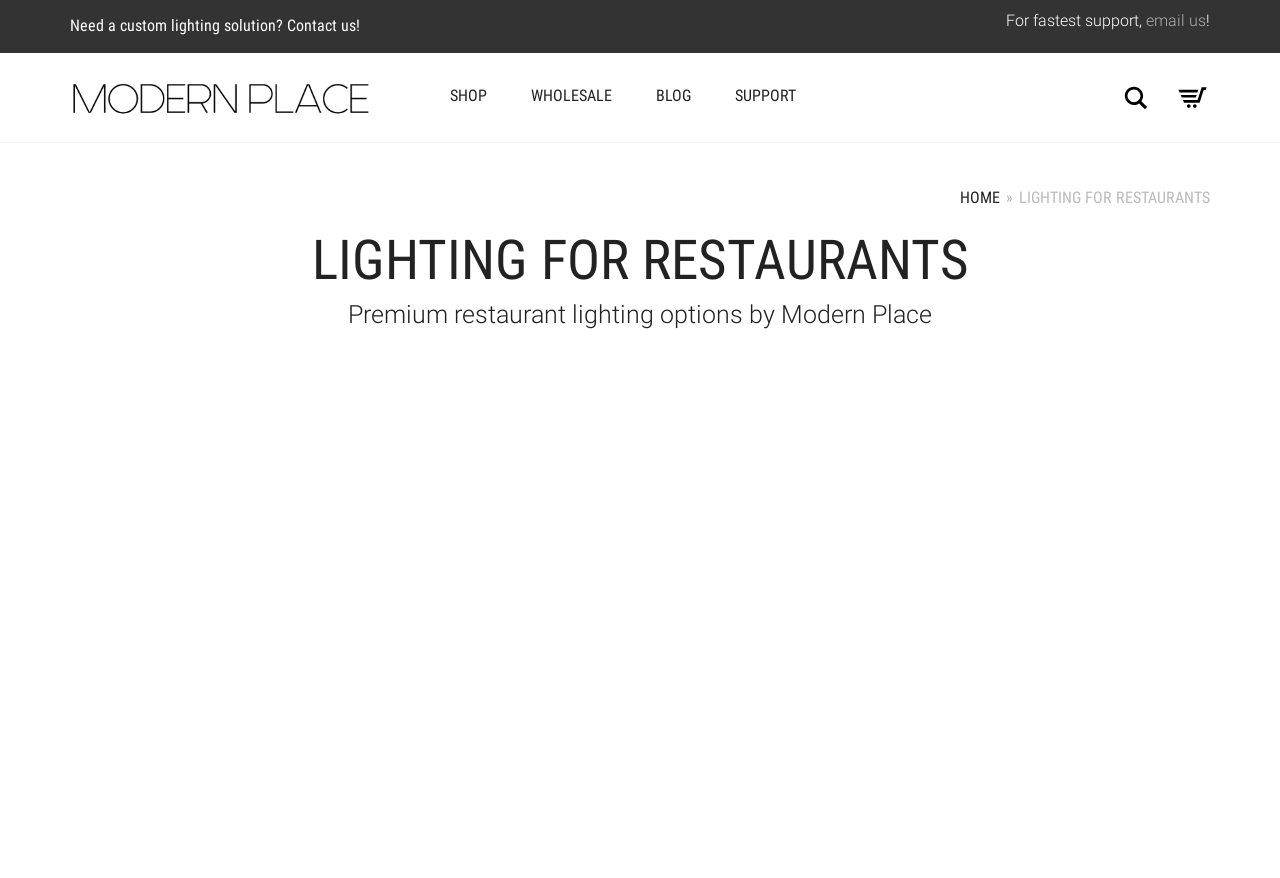Find the bounding box coordinates for the HTML element described in this sentence: "email us". Provide the coordinates as four float numbers between 0 and 1, in the format [left, top, right, bottom].

[0.895, 0.013, 0.942, 0.034]